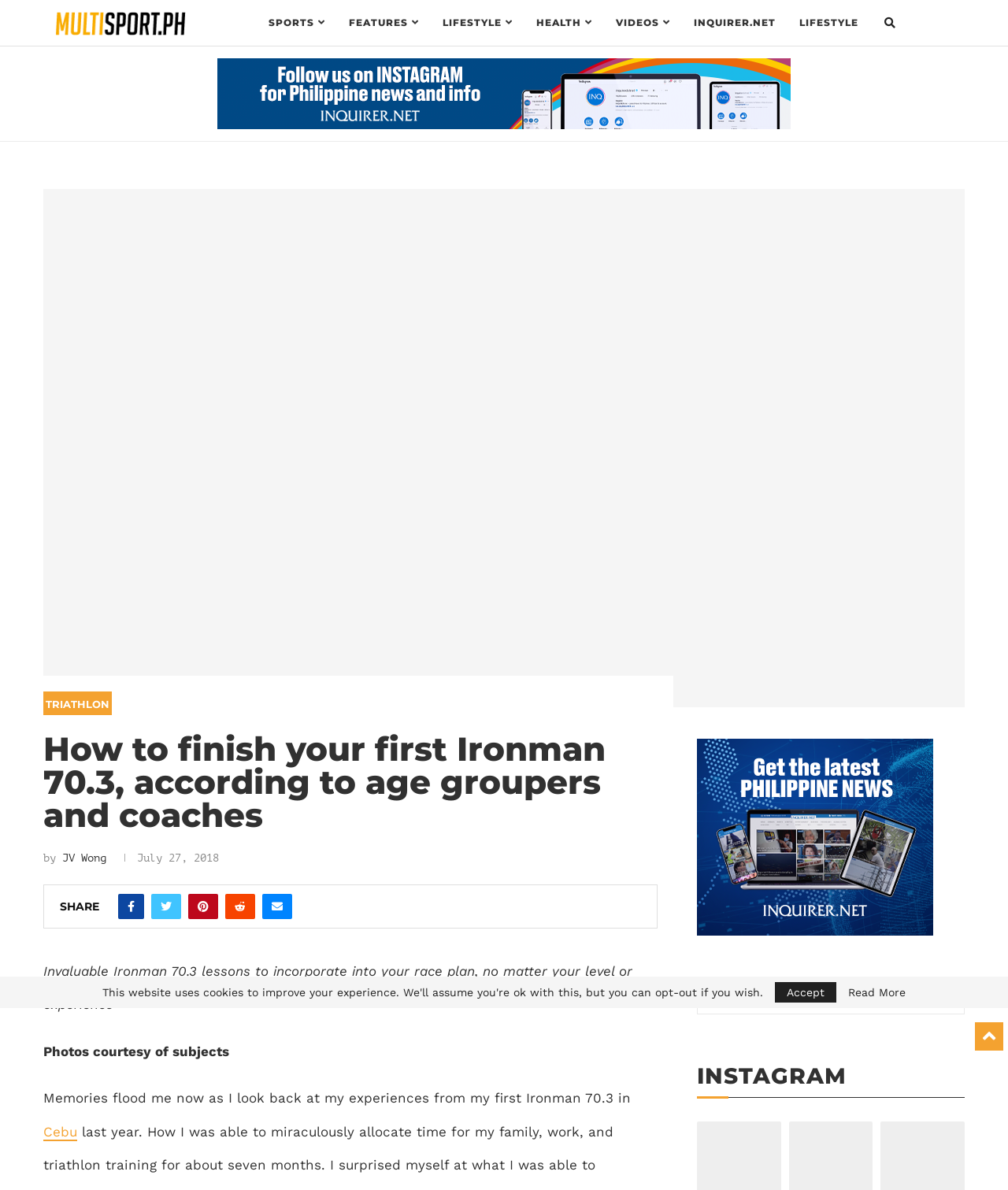Could you highlight the region that needs to be clicked to execute the instruction: "View JV Wong's profile"?

[0.062, 0.717, 0.105, 0.726]